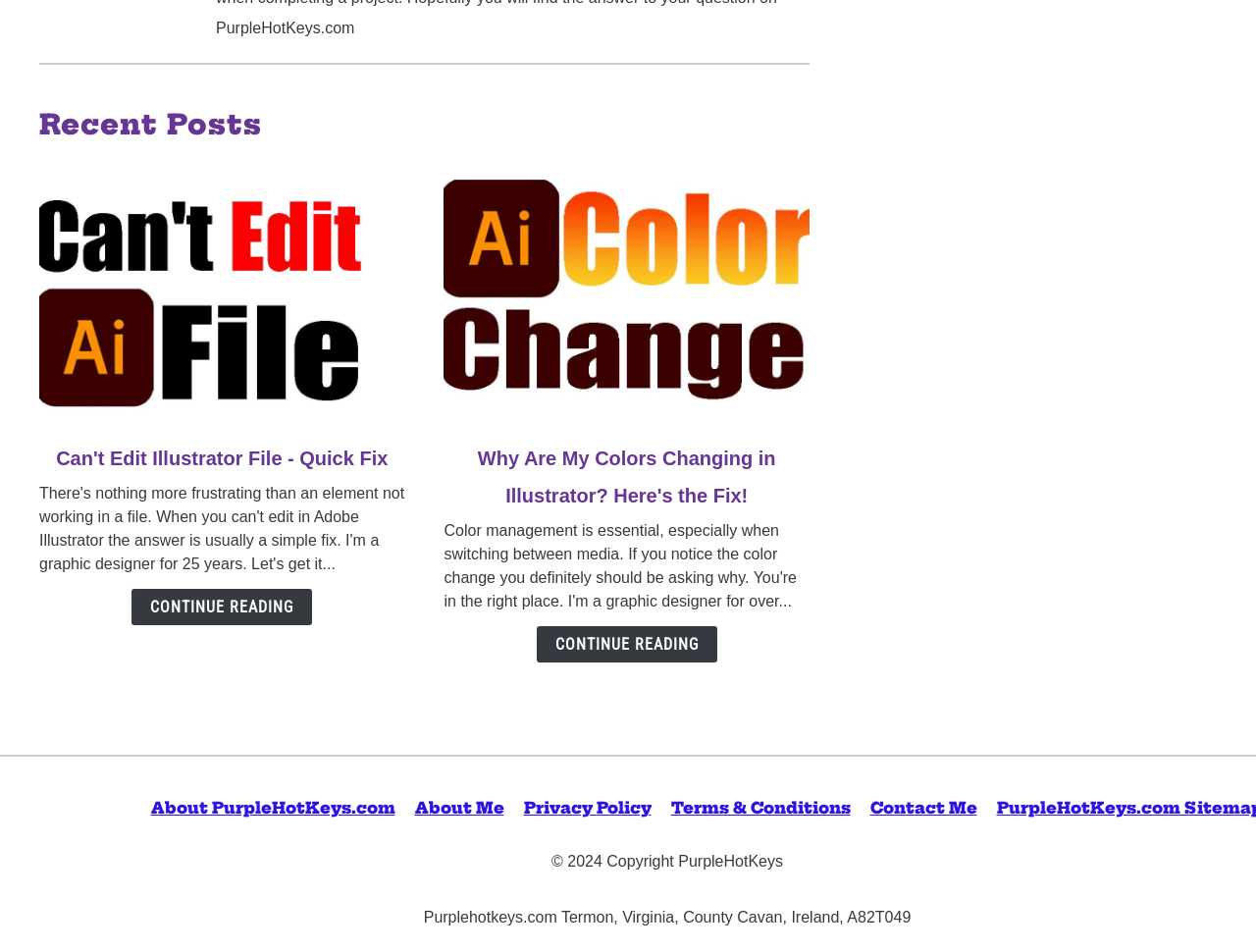Calculate the bounding box coordinates of the UI element given the description: "Terms & Conditions".

[0.534, 0.838, 0.677, 0.859]